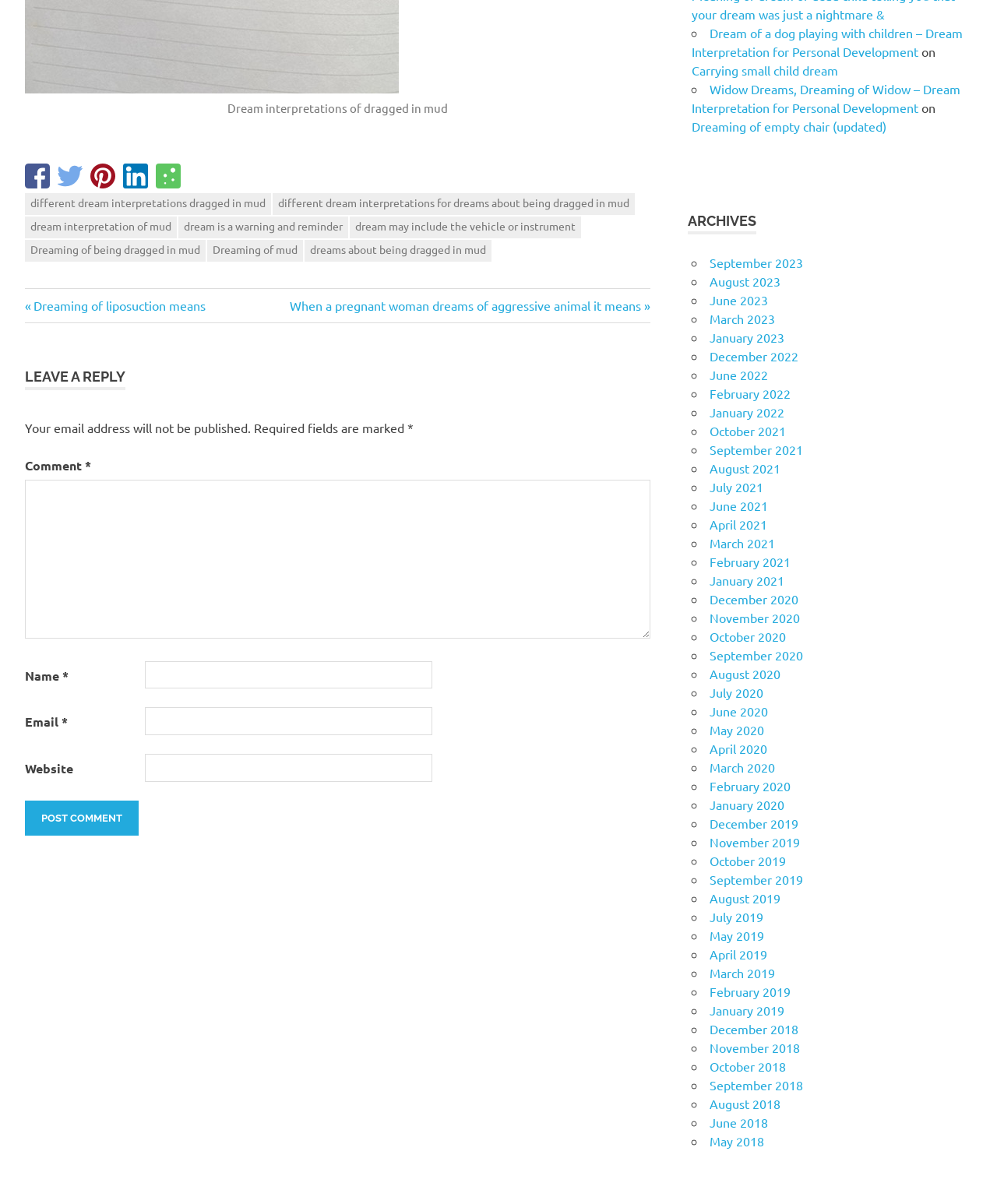Determine the bounding box coordinates for the HTML element described here: "parent_node: Email * aria-describedby="email-notes" name="email"".

[0.145, 0.588, 0.434, 0.611]